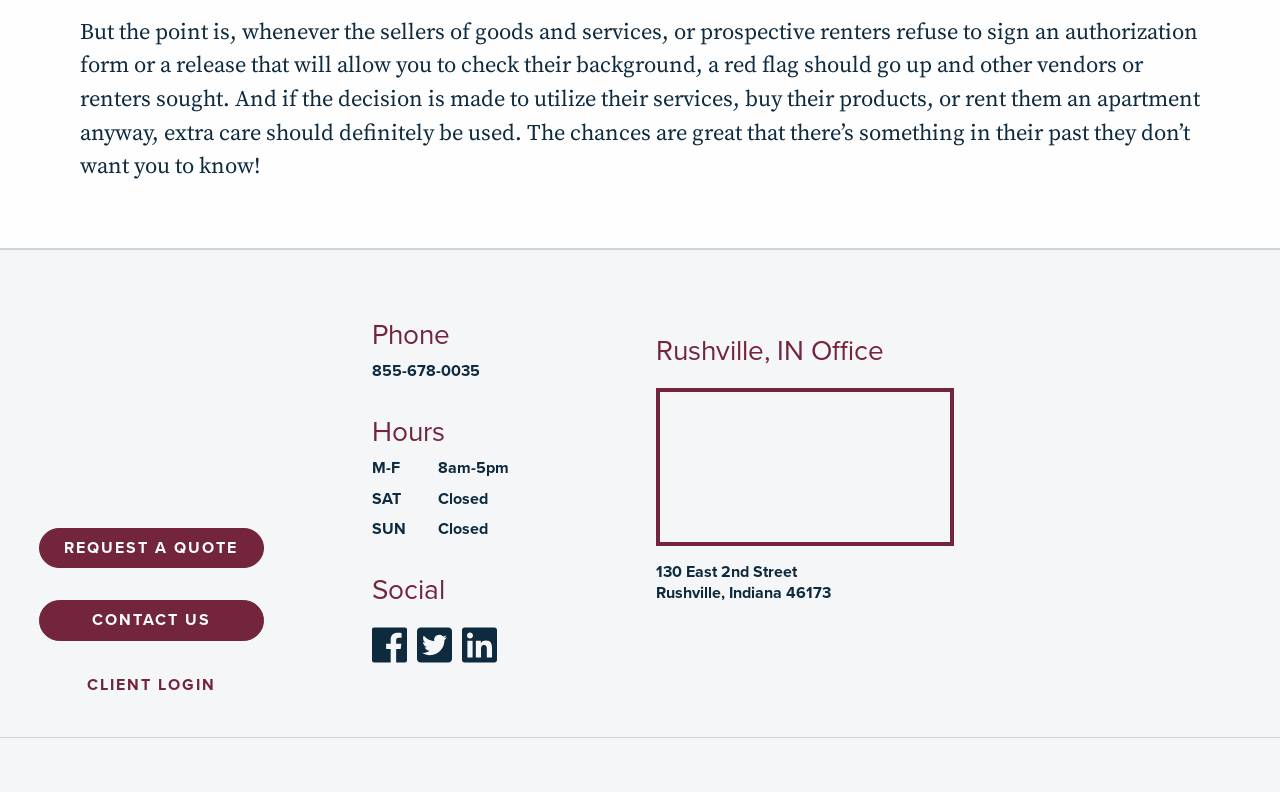What are the office hours mentioned on the webpage?
Look at the screenshot and give a one-word or phrase answer.

M-F 8am-5pm, SAT Closed, SUN Closed